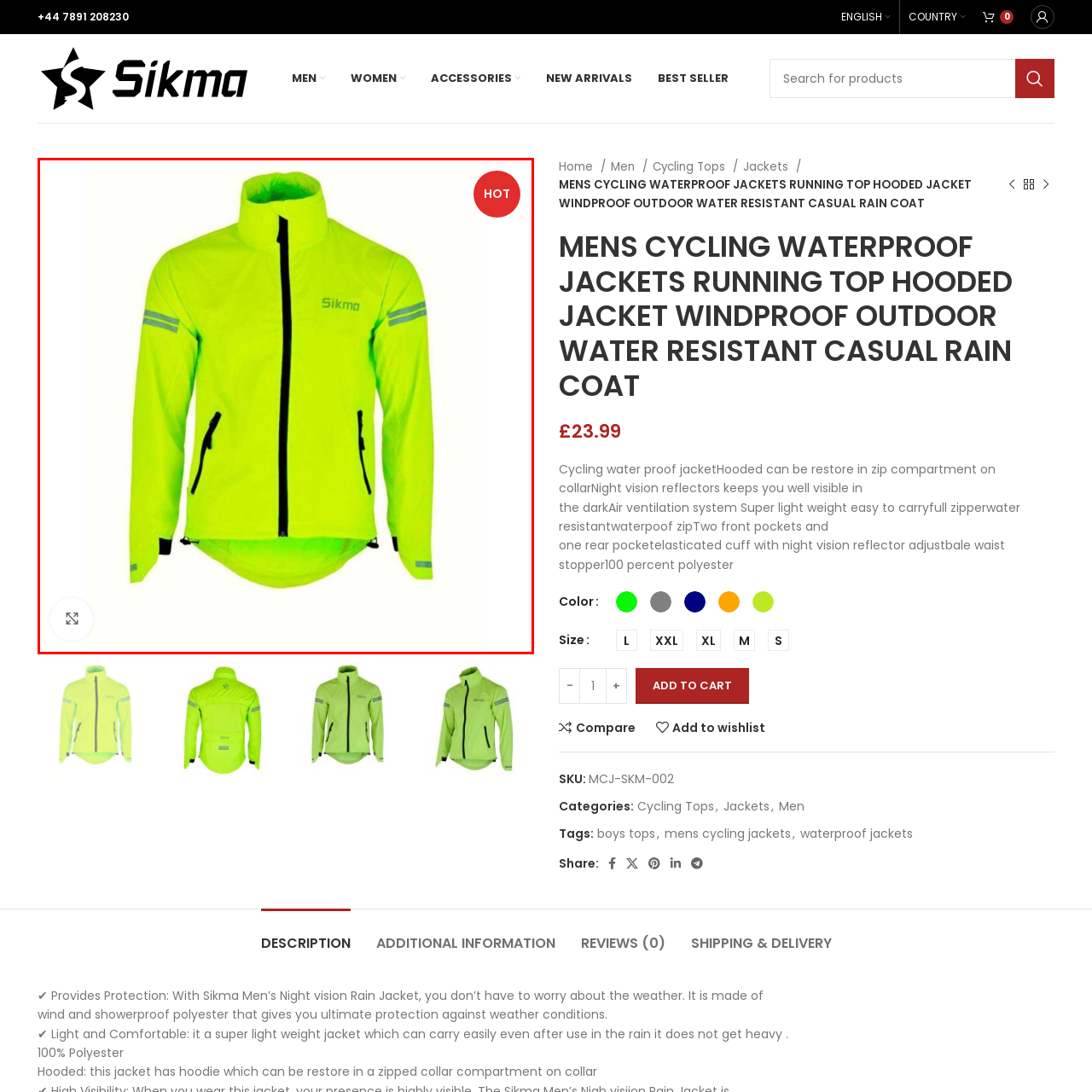Look closely at the image highlighted by the red bounding box and supply a detailed explanation in response to the following question: What is the purpose of the reflective strips on the sleeves?

According to the caption, the reflective strips on the sleeves are designed to add further visibility for evening or low-light conditions, implying that their purpose is to enhance visibility.